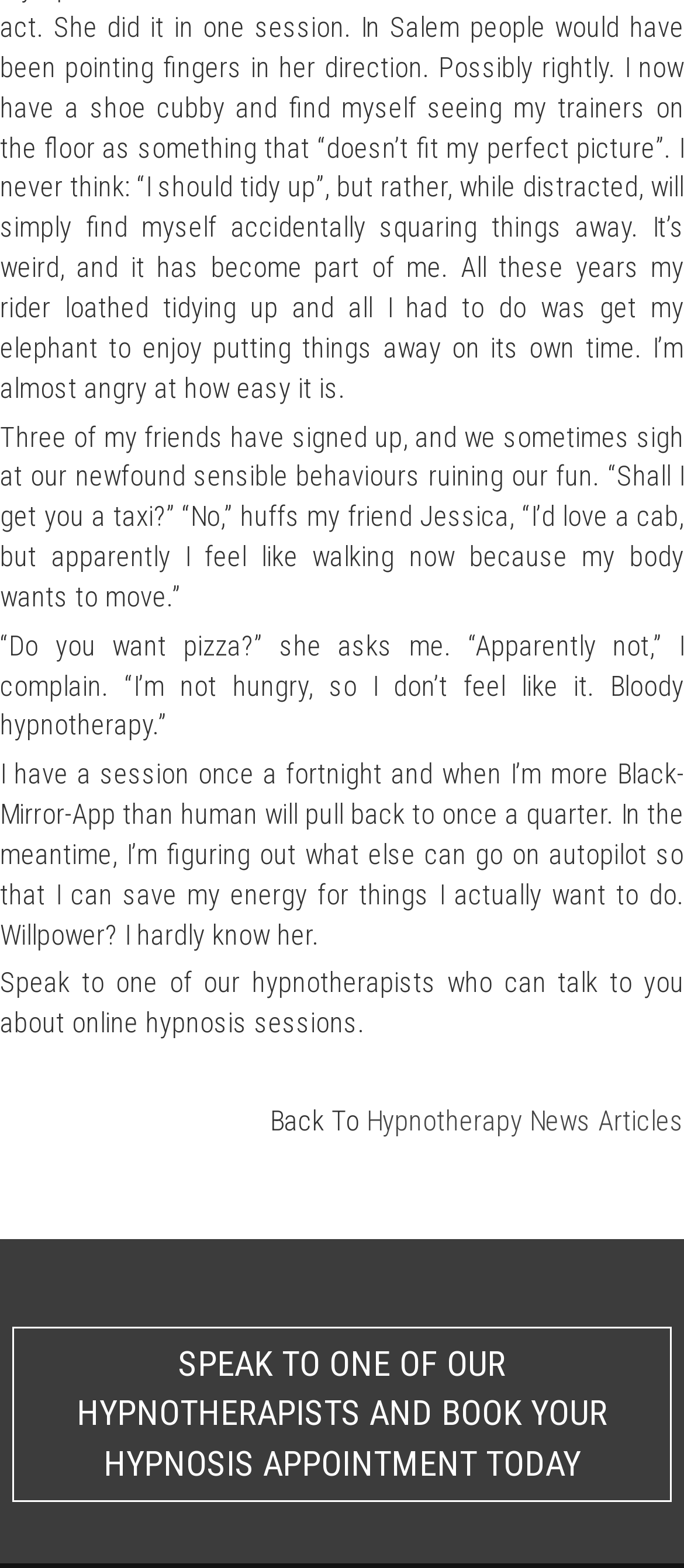Using the details in the image, give a detailed response to the question below:
What is the author's attitude towards hypnotherapy?

The author's attitude towards hypnotherapy can be inferred from the tone of the article, which is playful and sarcastic. The author uses phrases like 'Bloody hypnotherapy' and 'I hardly know her' to express their ambivalence towards the effects of hypnotherapy on their behavior.